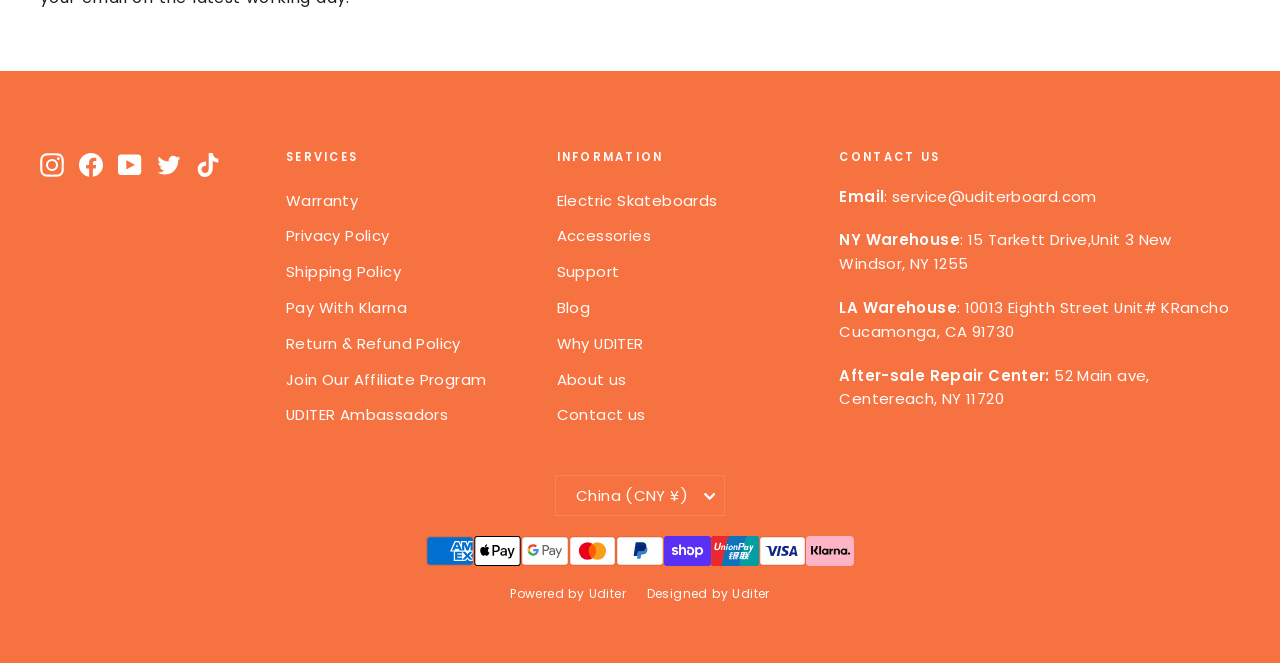What social media platforms are linked?
Answer the question with detailed information derived from the image.

The question can be answered by looking at the links provided at the top of the webpage, which include Instagram, Facebook, YouTube, Twitter, and TikTok.